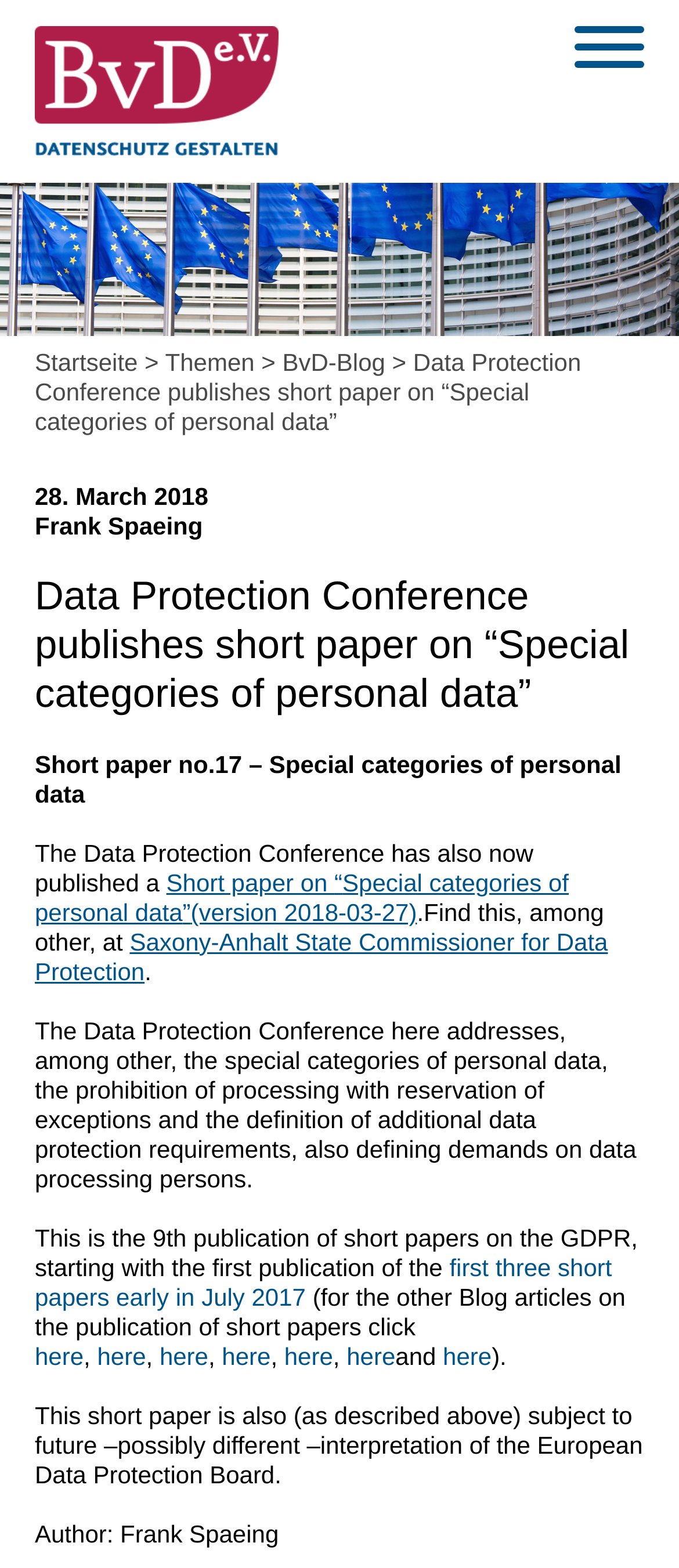Respond to the question with just a single word or phrase: 
How many short papers have been published by the Data Protection Conference?

9